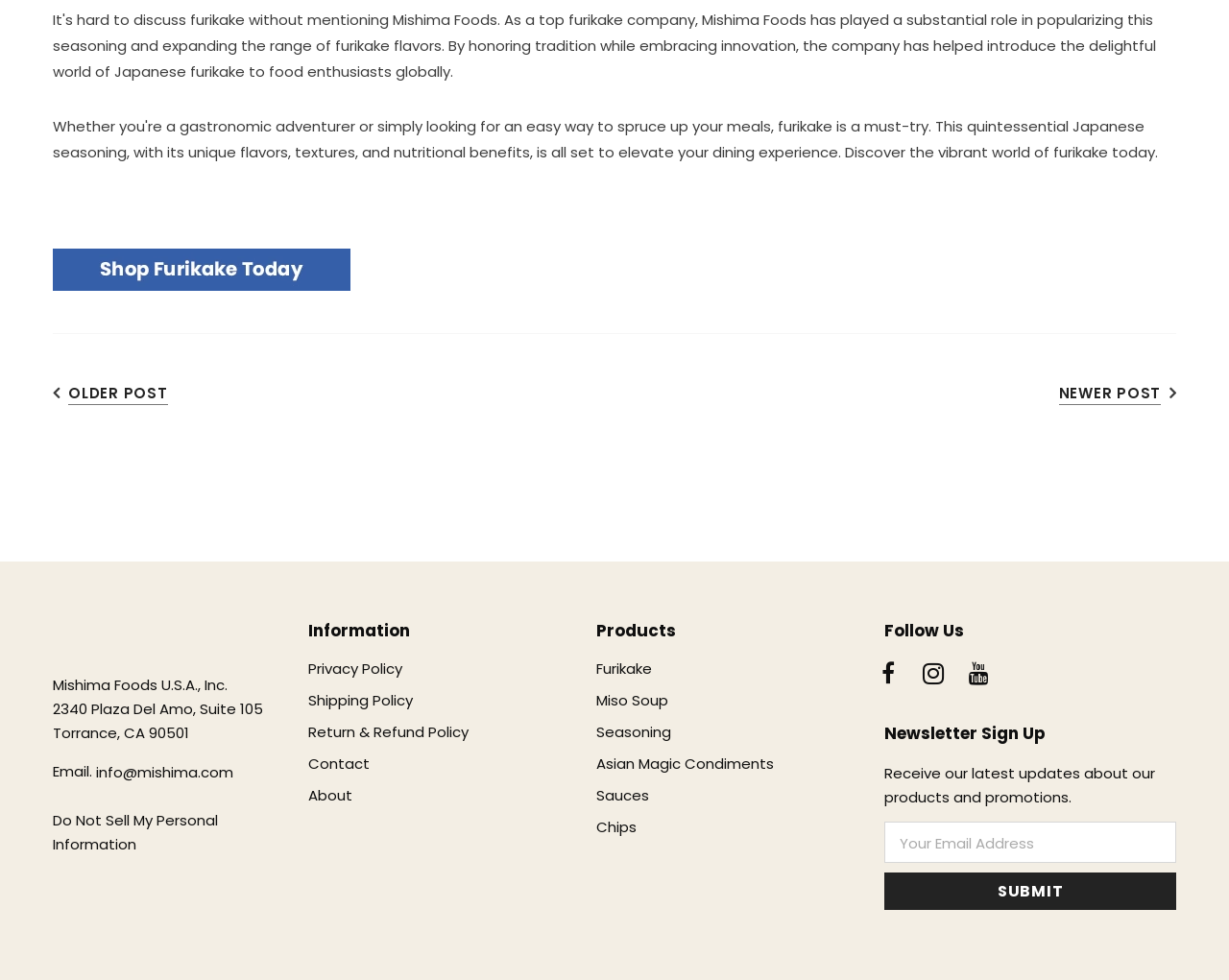Carefully examine the image and provide an in-depth answer to the question: What is the company name?

The company name can be found in the top section of the webpage, where the address and contact information are listed. The StaticText element with the text 'Mishima Foods U.S.A., Inc.' is located at coordinates [0.043, 0.688, 0.185, 0.709], indicating that it is a prominent element on the page.